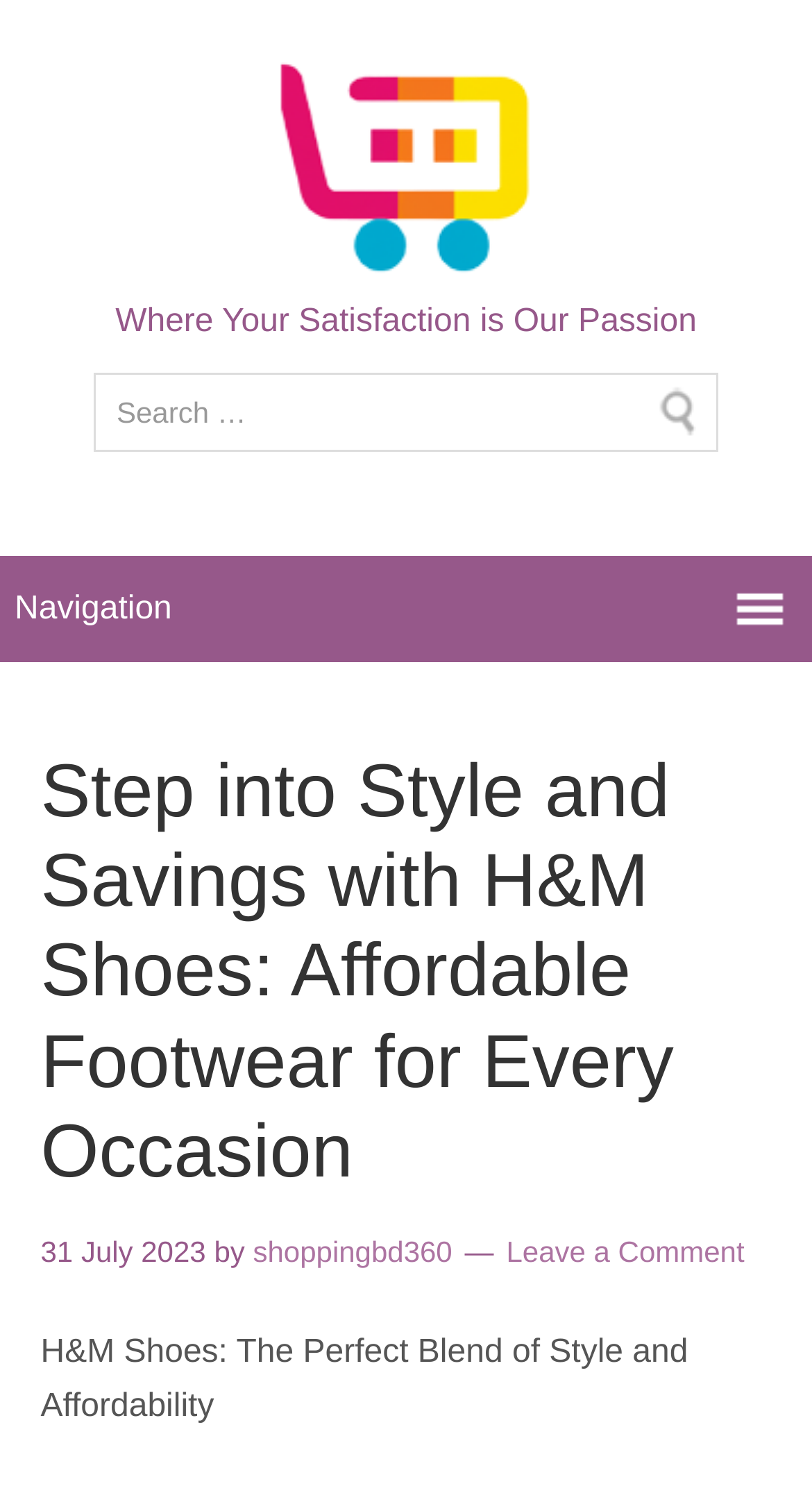What type of products are featured on this website?
Using the visual information, reply with a single word or short phrase.

H&M Shoes